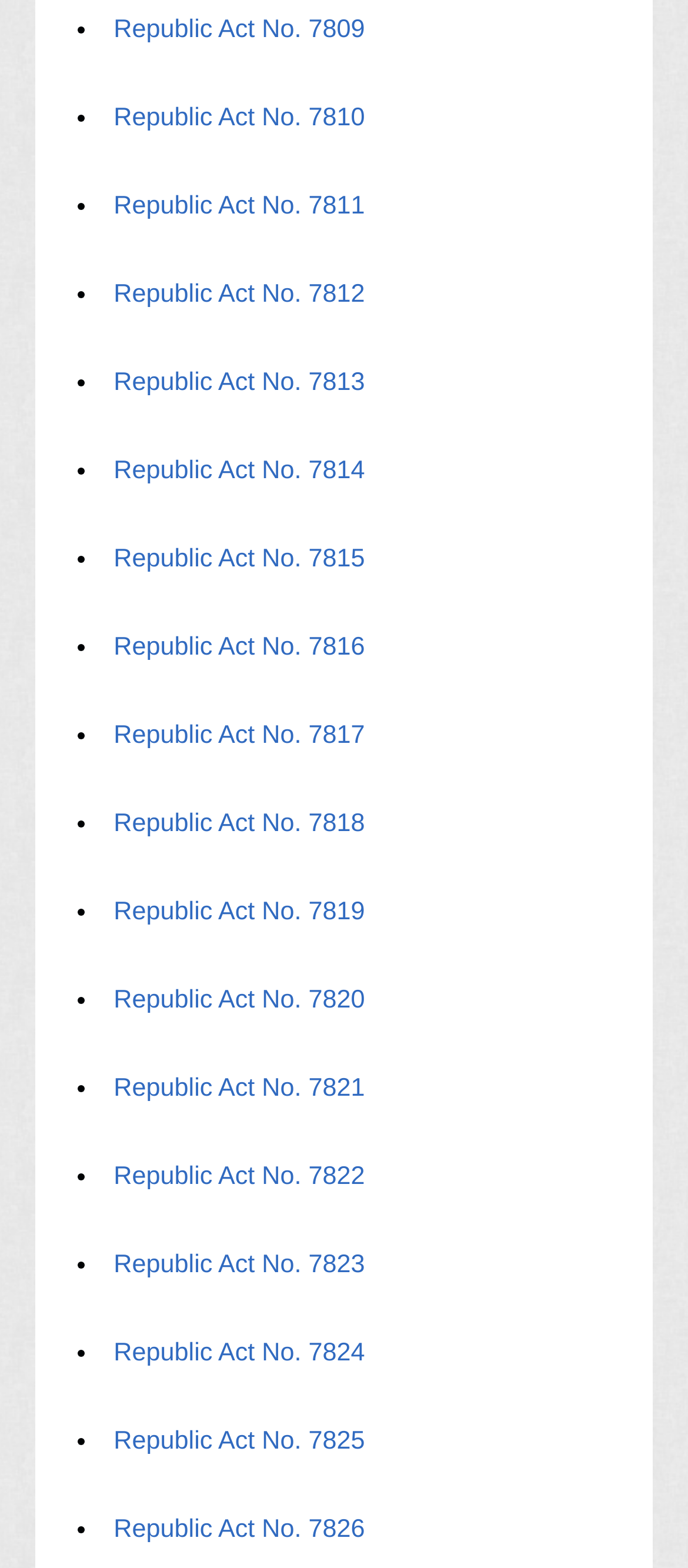Answer the question using only one word or a concise phrase: What is the pattern of the Republic Act numbers?

Sequential